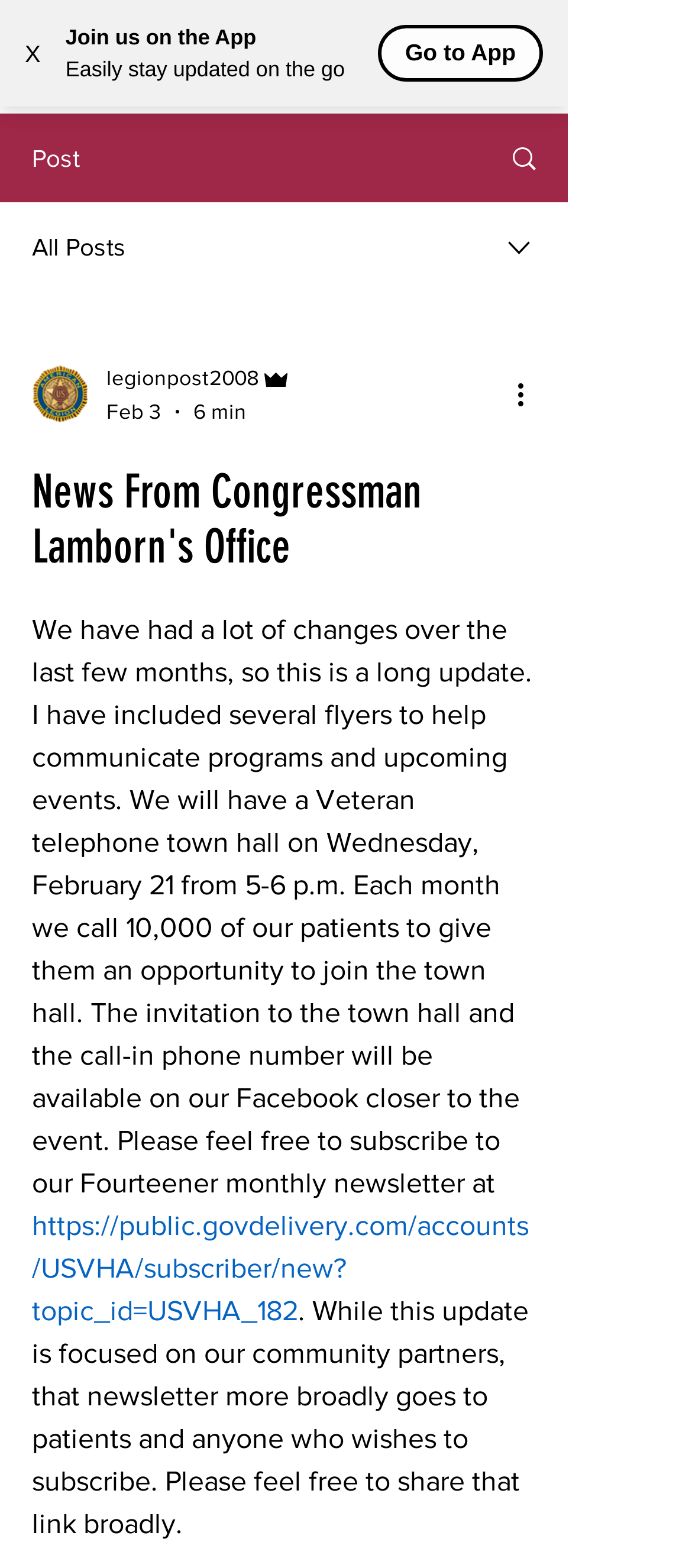Locate the bounding box of the user interface element based on this description: "aria-label="Open navigation menu"".

[0.692, 0.002, 0.821, 0.059]